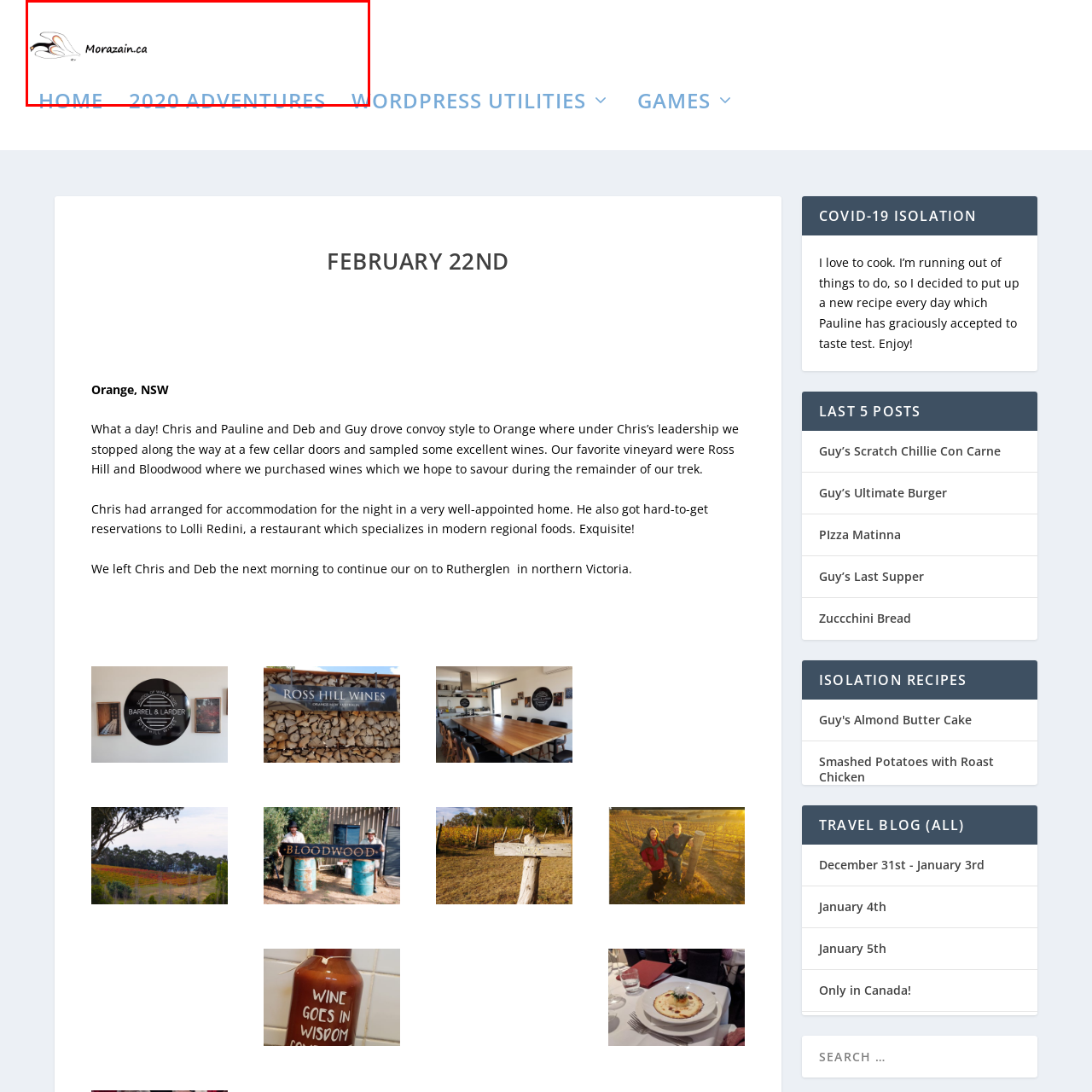What is the bird illustration for?
Observe the image inside the red bounding box and answer the question using only one word or a short phrase.

Adding a playful touch